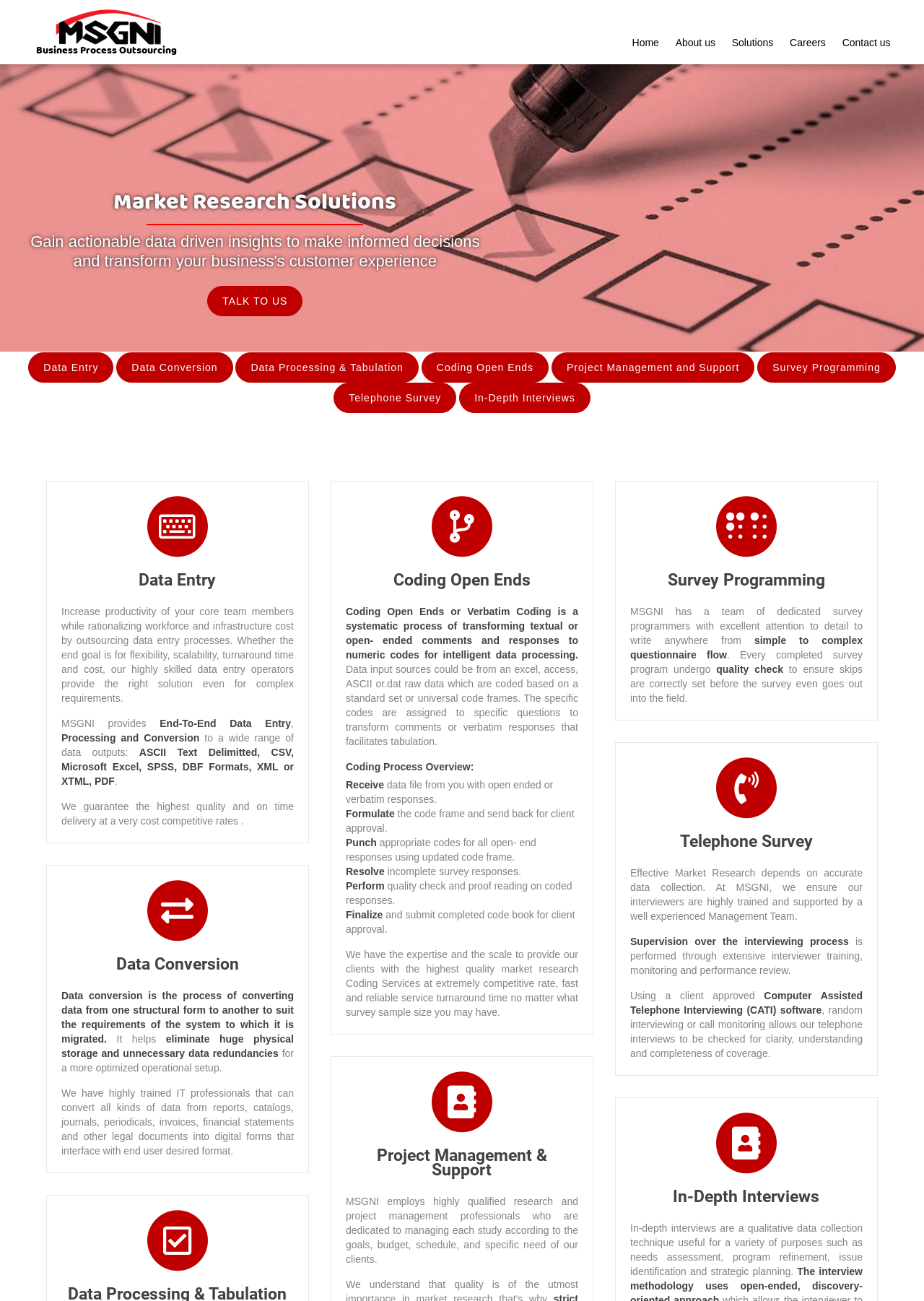Utilize the details in the image to give a detailed response to the question: What is the role of Project Management and Support?

As per the webpage, MSGNI employs highly qualified research and project management professionals who are dedicated to managing each study according to the goals, budget, schedule, and specific need of their clients.